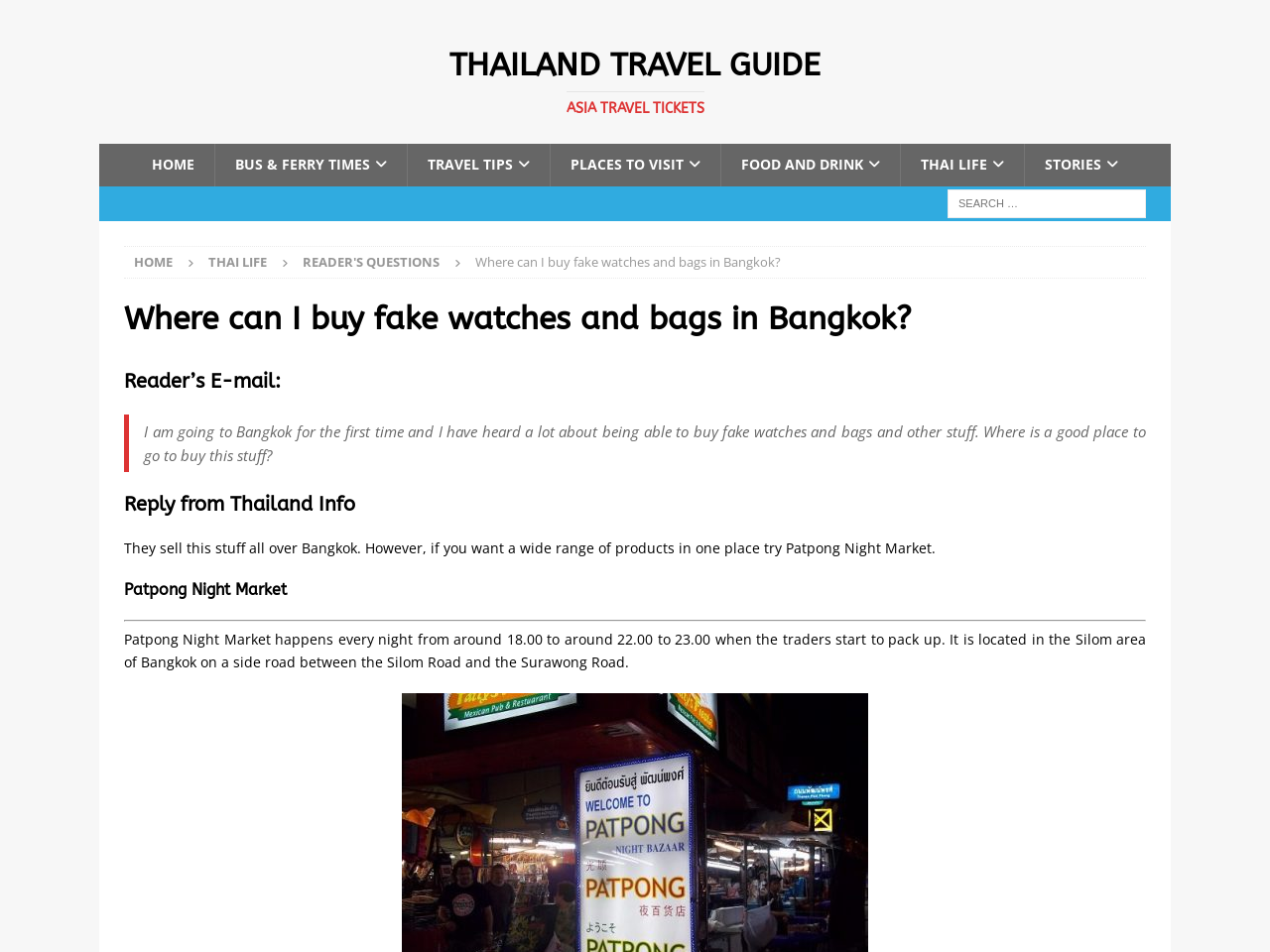What is the topic of the reader's email?
Carefully analyze the image and provide a thorough answer to the question.

The reader's email is about asking where to buy fake watches and bags in Bangkok, as stated in the blockquote section of the webpage.